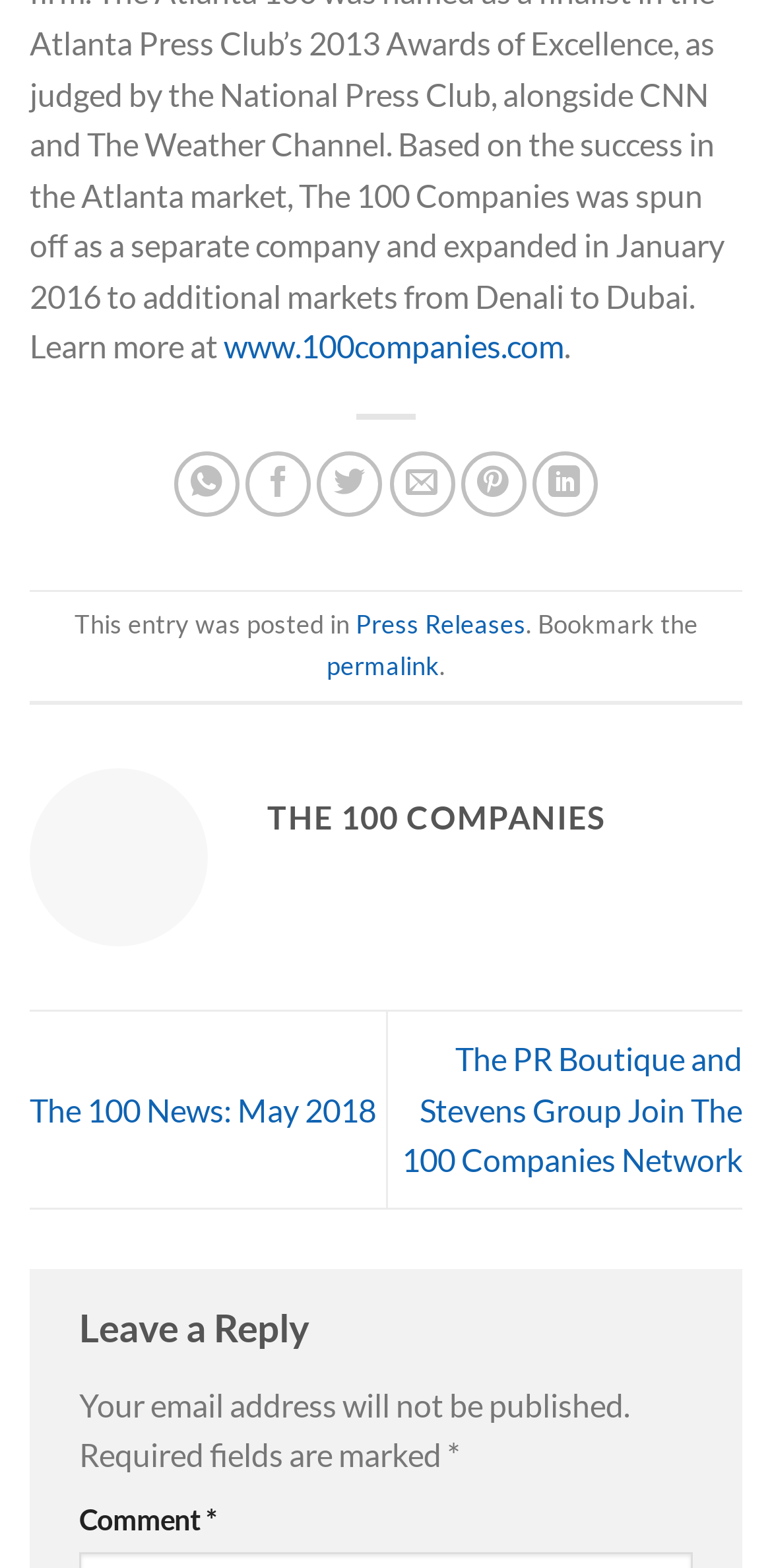What is the name of the network mentioned?
Using the information presented in the image, please offer a detailed response to the question.

The name of the network mentioned is 'The 100 Companies' which is found in the heading element with the text 'THE 100 COMPANIES'.